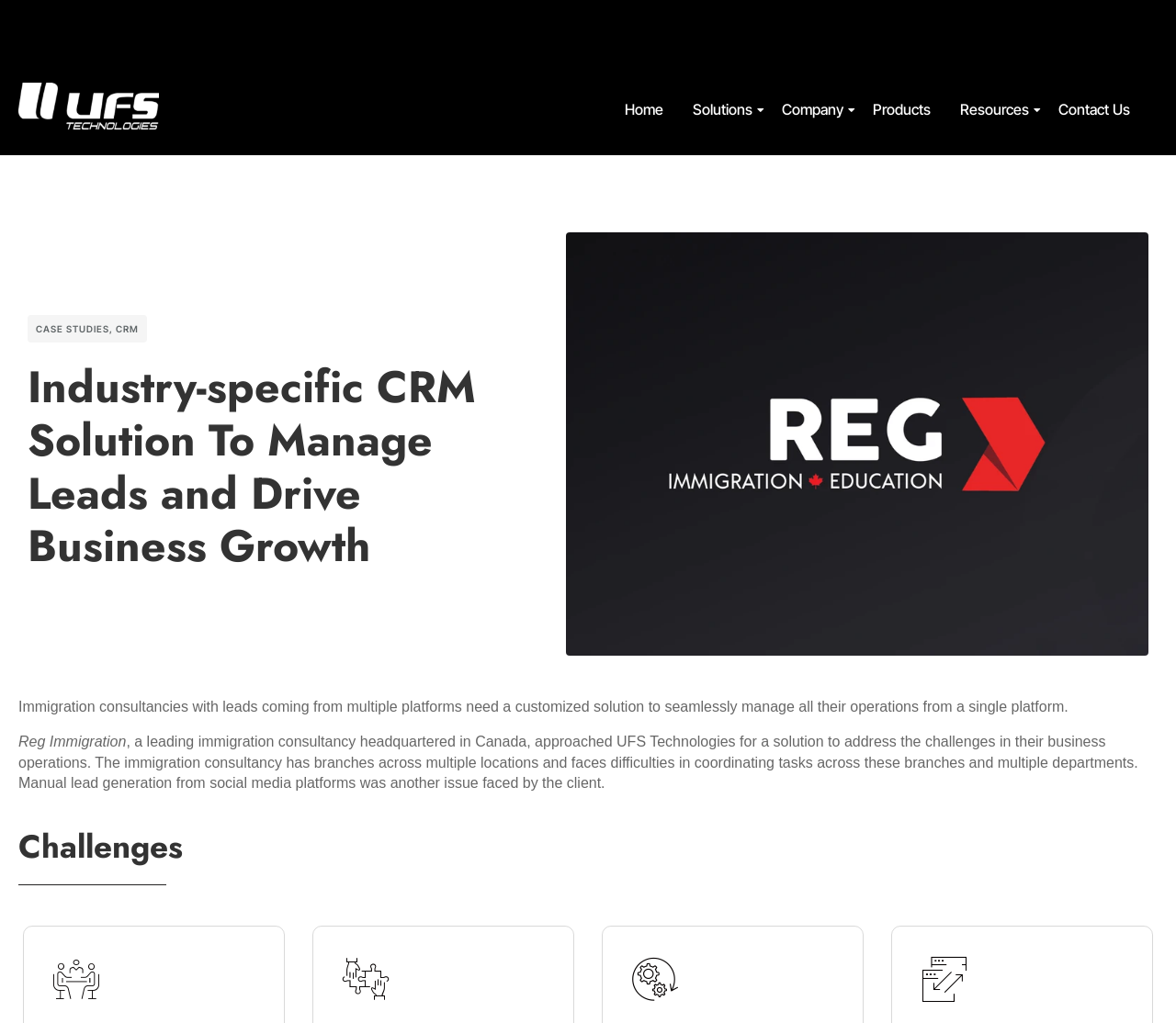Indicate the bounding box coordinates of the element that needs to be clicked to satisfy the following instruction: "Click on Solutions". The coordinates should be four float numbers between 0 and 1, i.e., [left, top, right, bottom].

[0.283, 0.004, 0.342, 0.058]